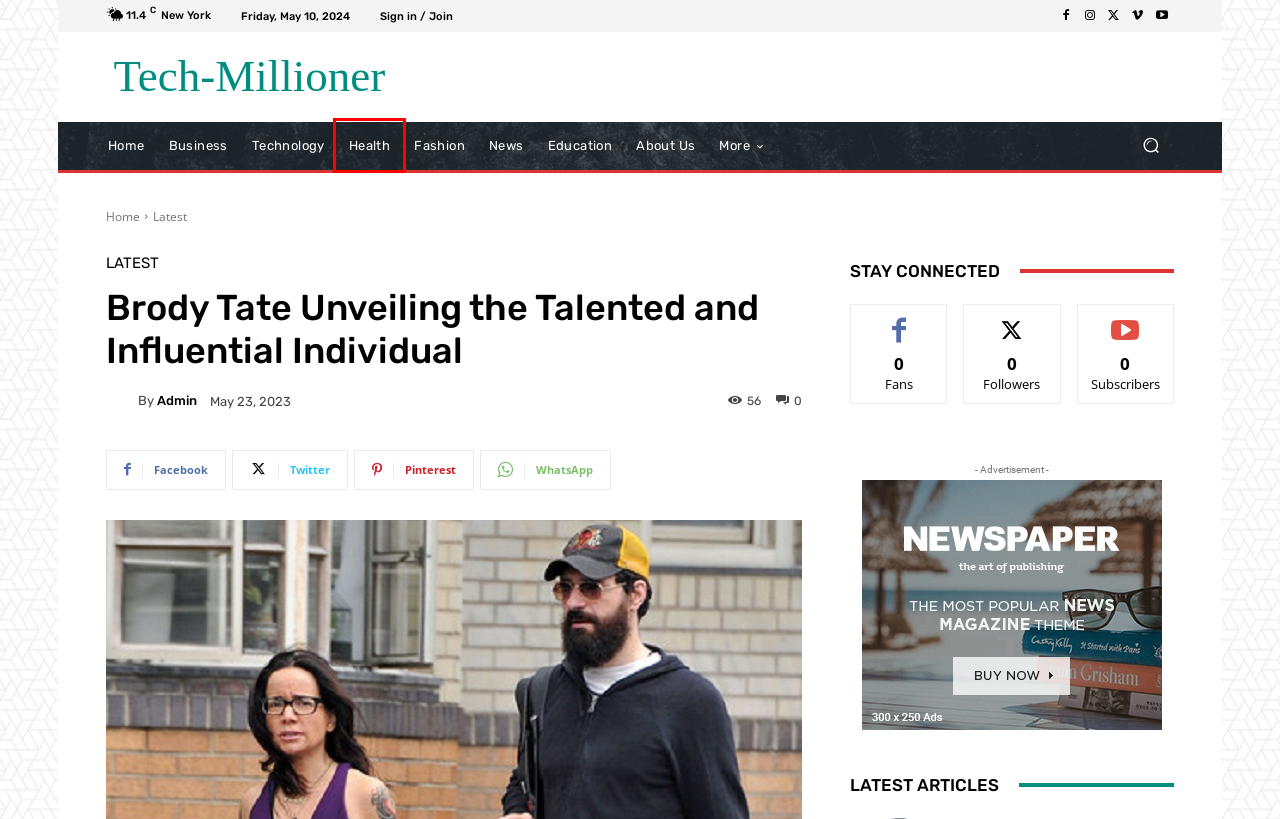Examine the screenshot of a webpage with a red bounding box around a specific UI element. Identify which webpage description best matches the new webpage that appears after clicking the element in the red bounding box. Here are the candidates:
A. Home - Tech Millioner
B. Fashion Archives - Tech Millioner
C. Latest Archives - Tech Millioner
D. Uncategorized Archives - Tech Millioner
E. admin, Author at Tech Millioner
F. Education Archives - Tech Millioner
G. Business Archives - Tech Millioner
H. About Us - Tech Millioner

D